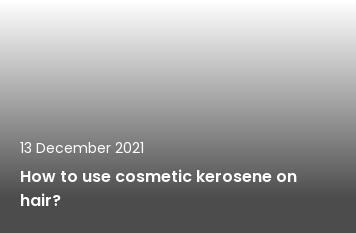Describe the image in great detail, covering all key points.

The image features a title card that reads "How to use cosmetic kerosene on hair?" prominently displayed in a modern, bold font. Below the title, the date "13 December 2021" is elegantly positioned, providing context for the content it accompanies. The background transitions from a light to a dark gradient, enhancing the visual appeal and clarity of the text. This design invites viewers to explore techniques and tips on utilizing cosmetic kerosene for hair care, suggesting an informative and practical guide within the related article.